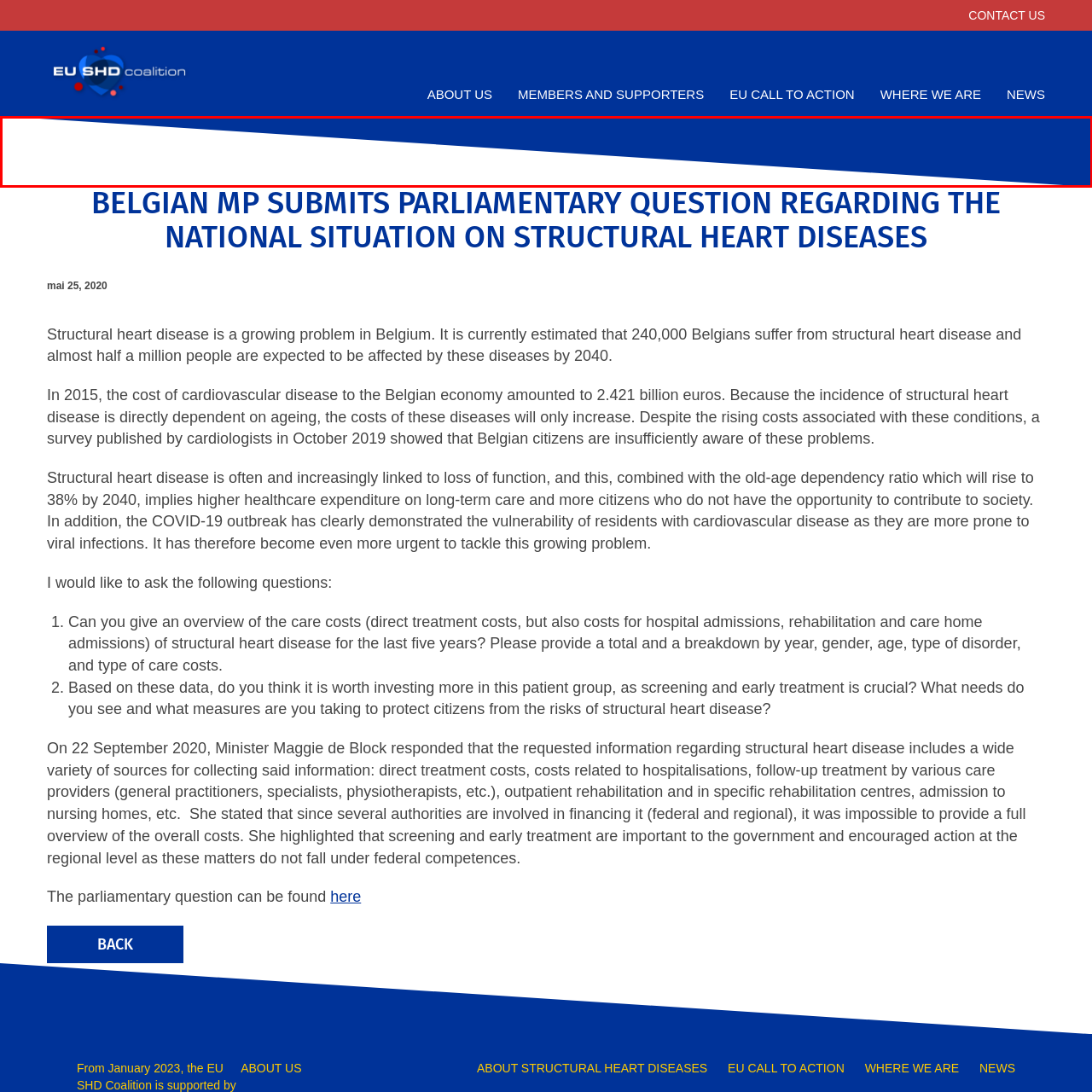What is the context of the parliamentary question?
Assess the image contained within the red bounding box and give a detailed answer based on the visual elements present in the image.

The parliamentary question submitted by a Belgian MP is related to the growing concern over structural heart disease in Belgium, which implies that the context of the question is the prevalence and impact of structural heart disease in Belgium.